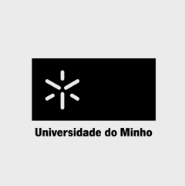What is the goal of the CROSSCON project?
Using the image, answer in one word or phrase.

Enhance trusted services across IoT systems